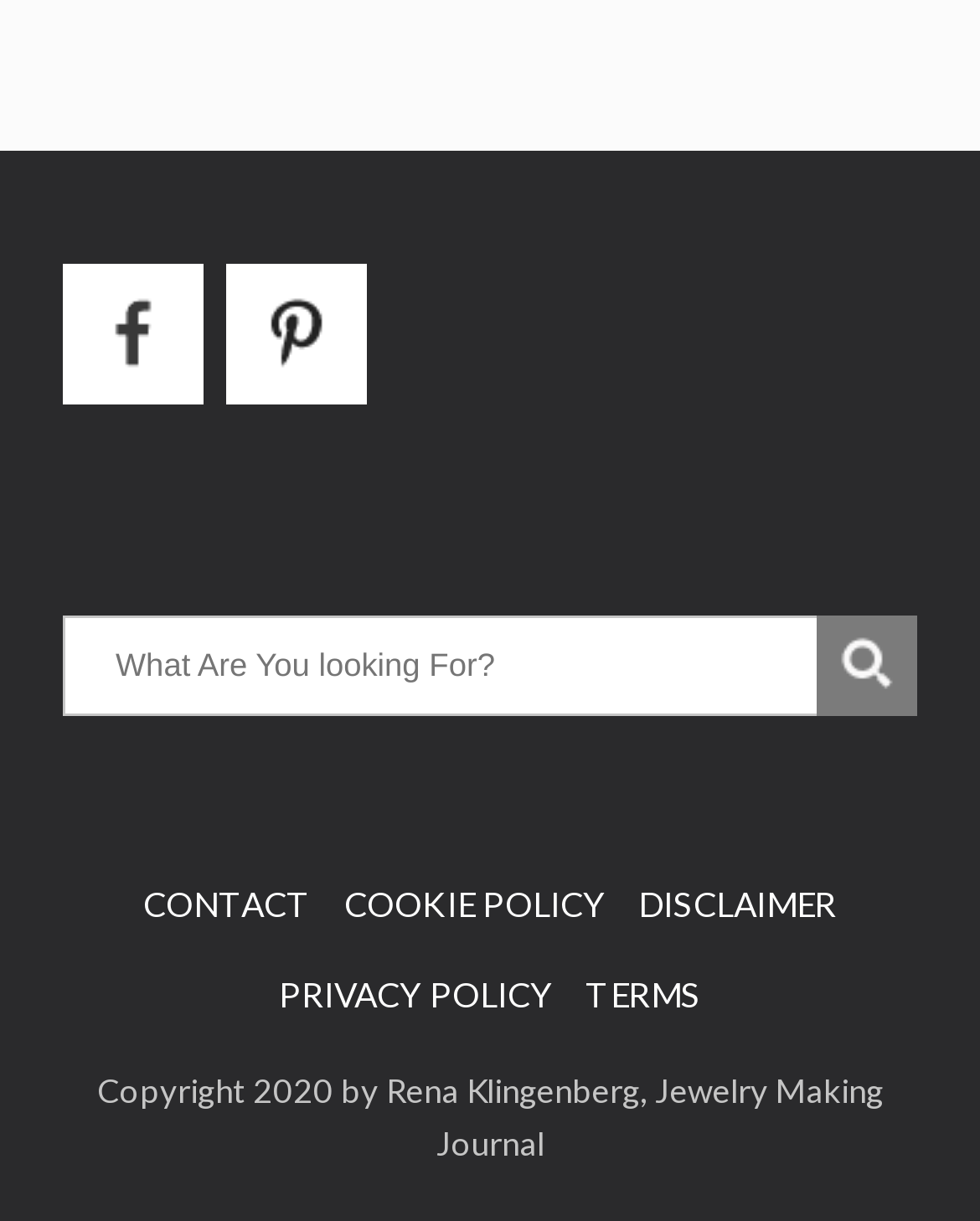What is the social media platform with a Pinterest icon?
Answer the question with a single word or phrase by looking at the picture.

Pinterest